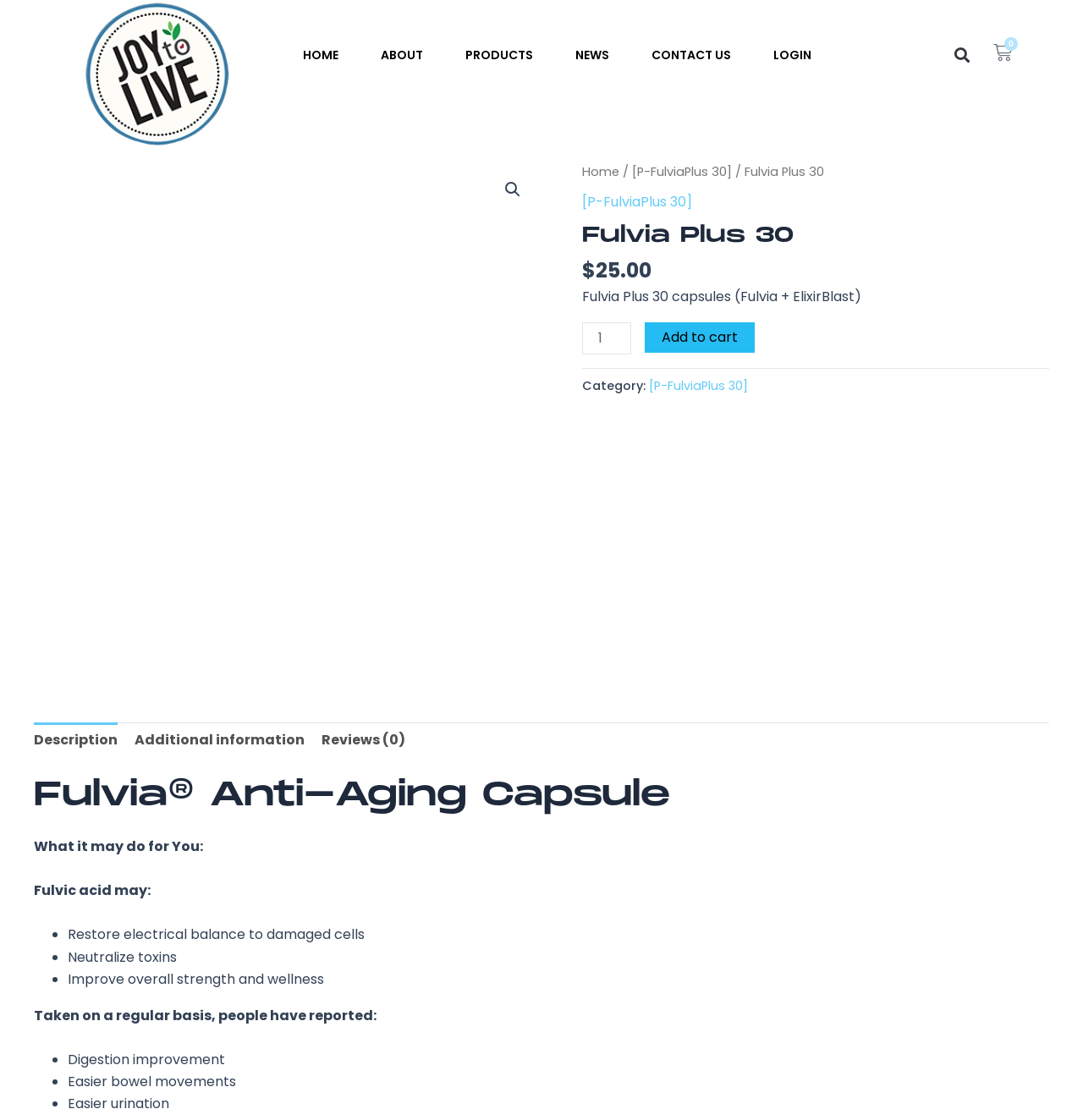Determine the bounding box coordinates for the UI element matching this description: "Login".

[0.709, 0.037, 0.754, 0.061]